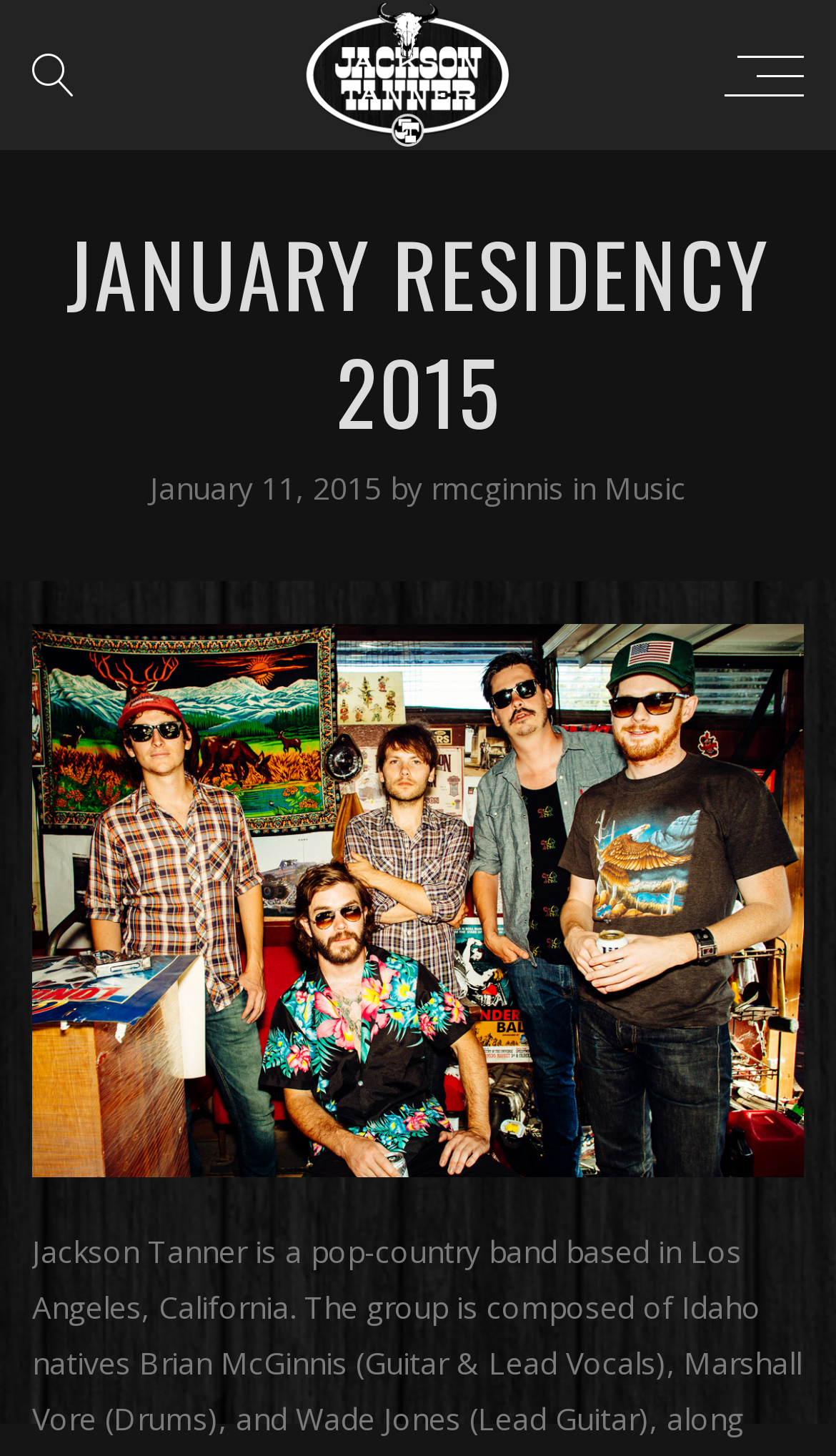What is the position of the image on the webpage?
Based on the visual content, answer with a single word or a brief phrase.

Top